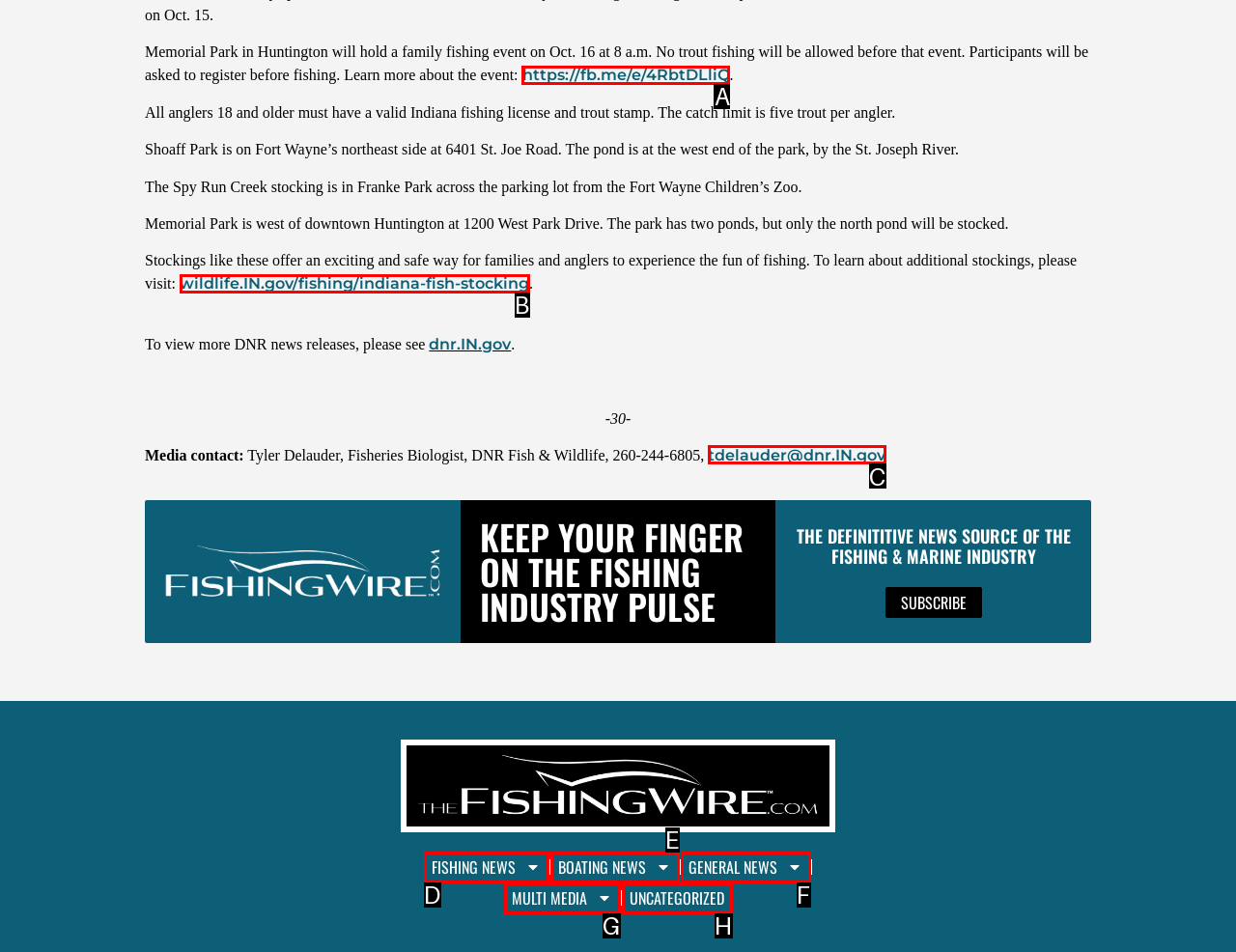Choose the option that best matches the element: wildlife.IN.gov/fishing/indiana-fish-stocking
Respond with the letter of the correct option.

B